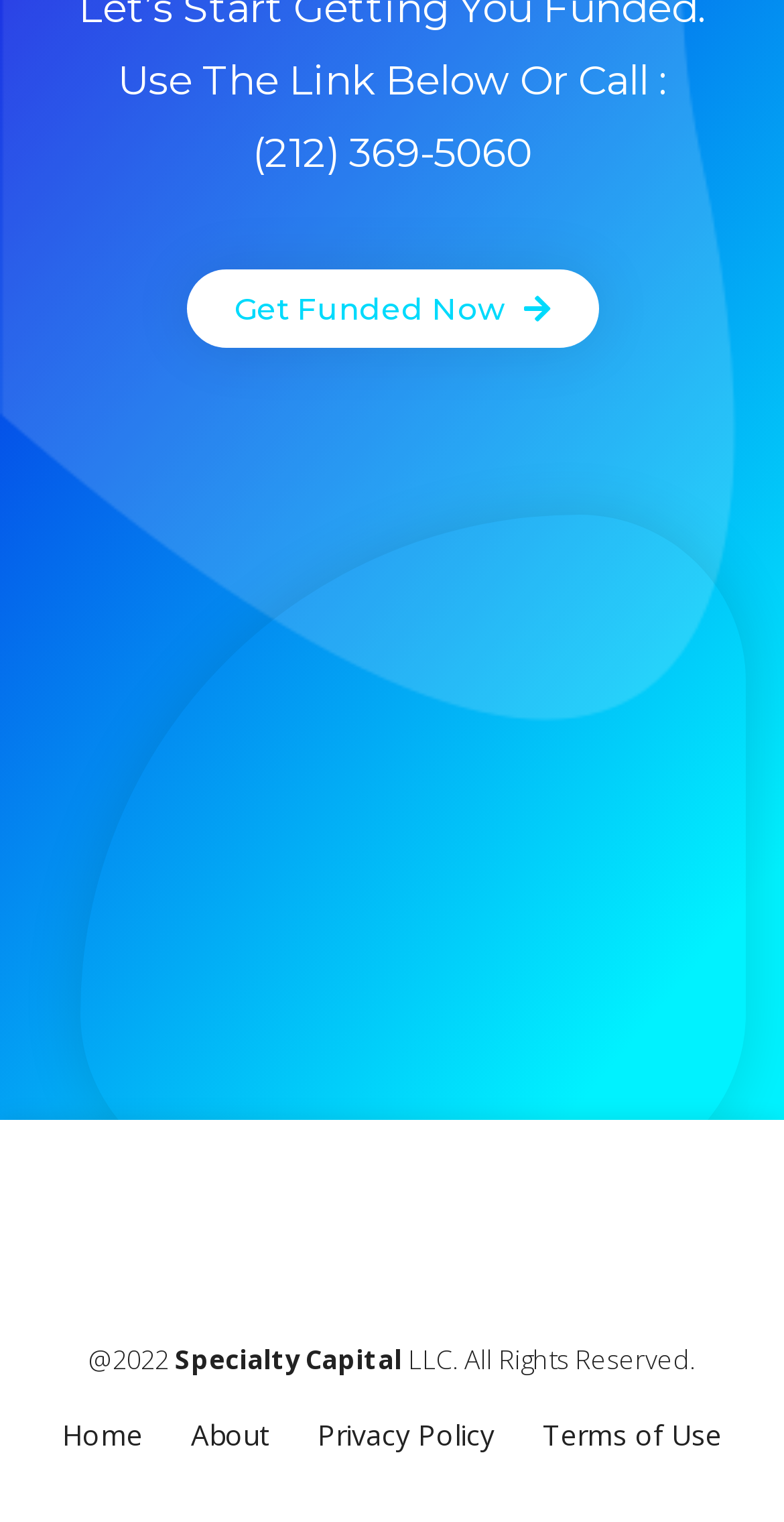Using the information from the screenshot, answer the following question thoroughly:
What is the text of the second link from the top?

I looked at the link elements at the top of the webpage and found that the second link has the text 'Get Funded Now'.